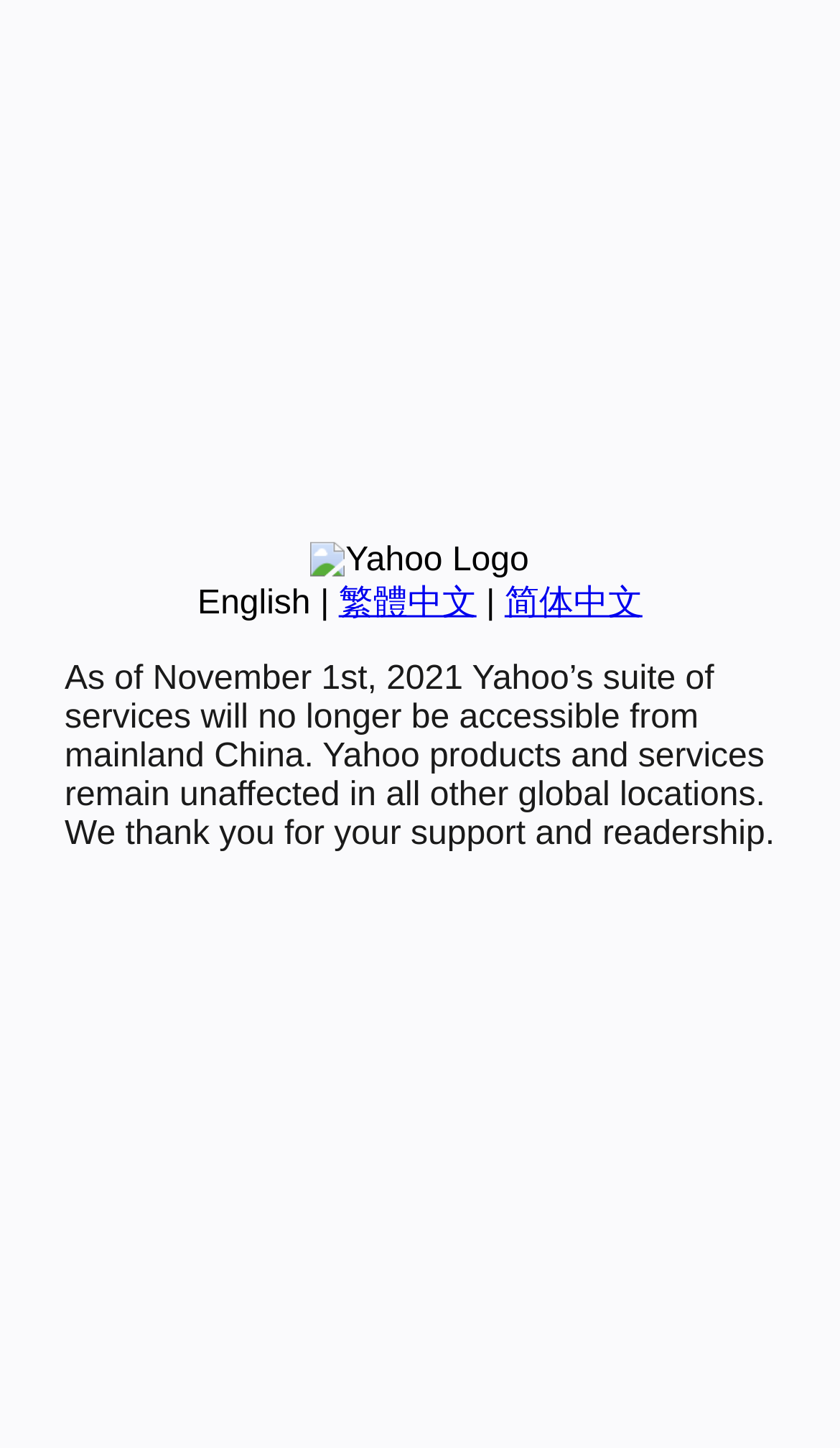Given the element description 繁體中文, identify the bounding box coordinates for the UI element on the webpage screenshot. The format should be (top-left x, top-left y, bottom-right x, bottom-right y), with values between 0 and 1.

[0.403, 0.404, 0.567, 0.429]